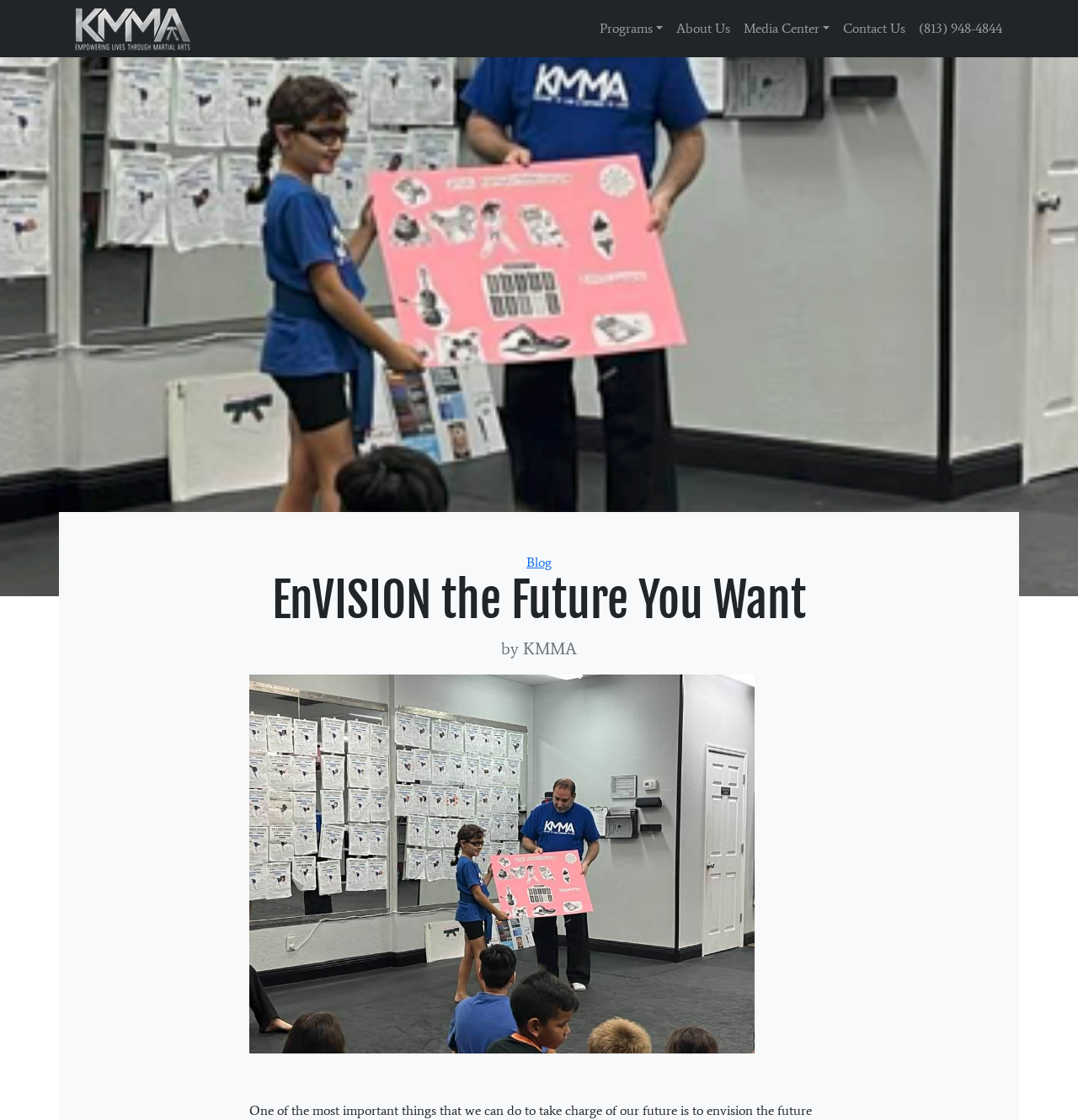What is the text below the main heading?
Based on the image, give a one-word or short phrase answer.

by KMMA